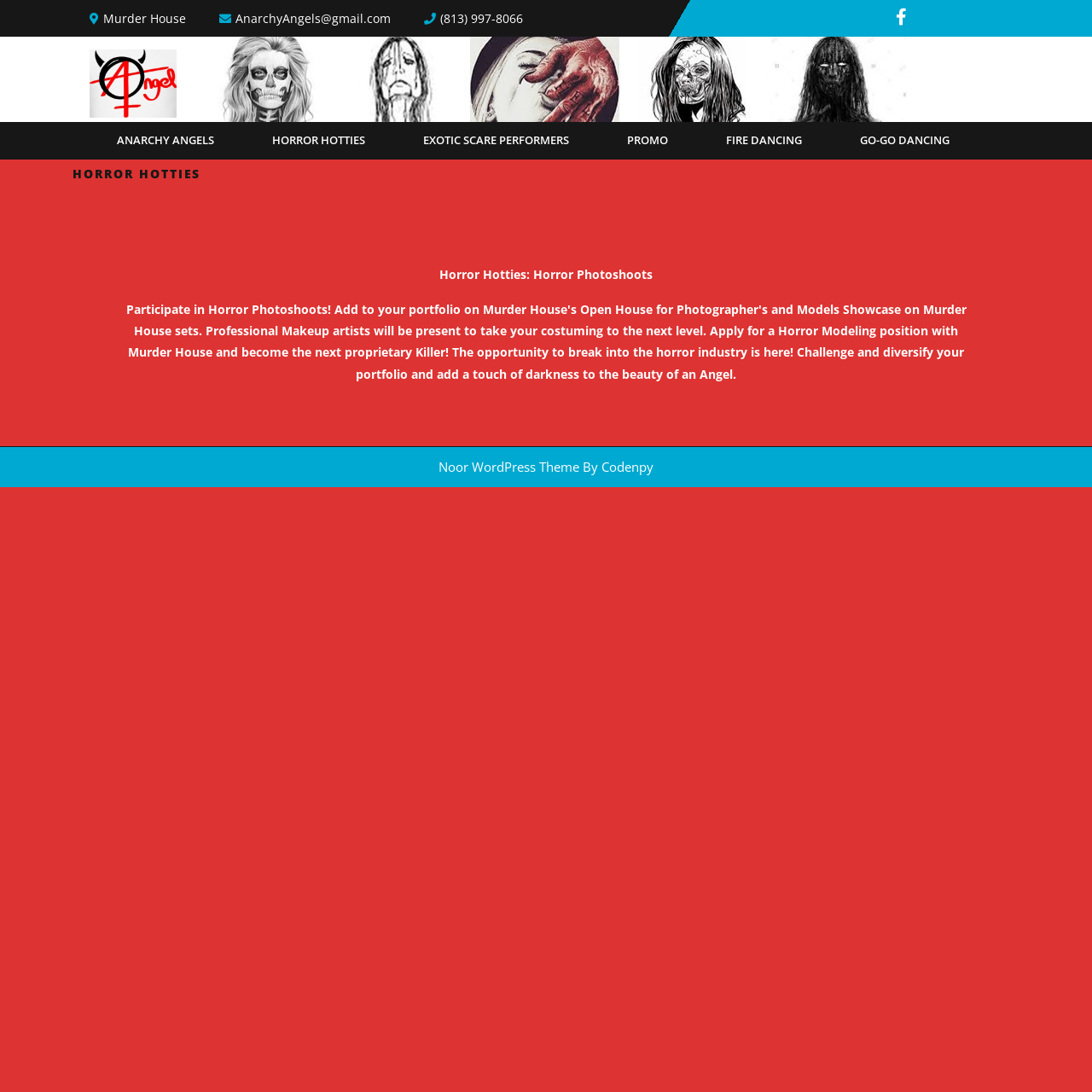How many links are there in the top section?
Give a thorough and detailed response to the question.

I counted the number of links in the top section of the webpage, which includes the links 'Anarchy Angels', 'HORROR HOTTIES', 'EXOTIC SCARE PERFORMERS', 'PROMO', and 'FIRE DANCING'. There are 5 links in total.